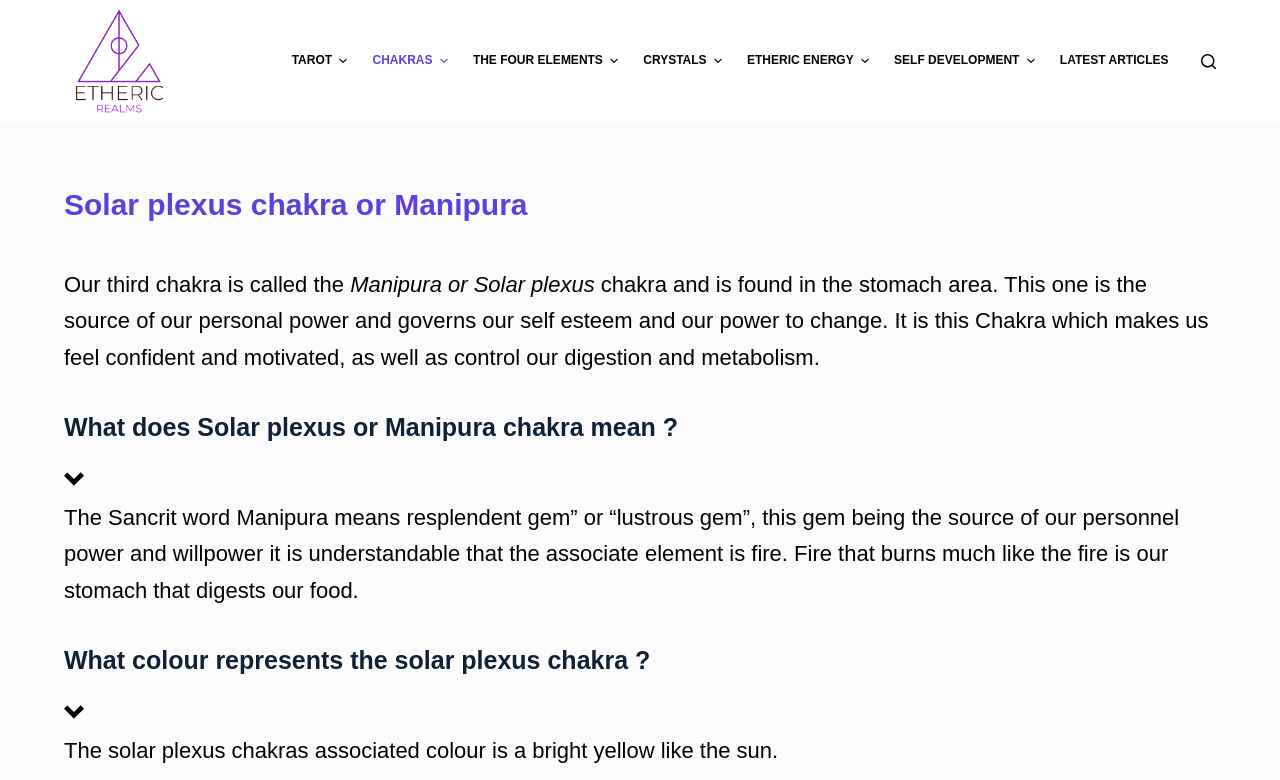Respond to the question below with a single word or phrase:
Is there a search button on the webpage?

Yes